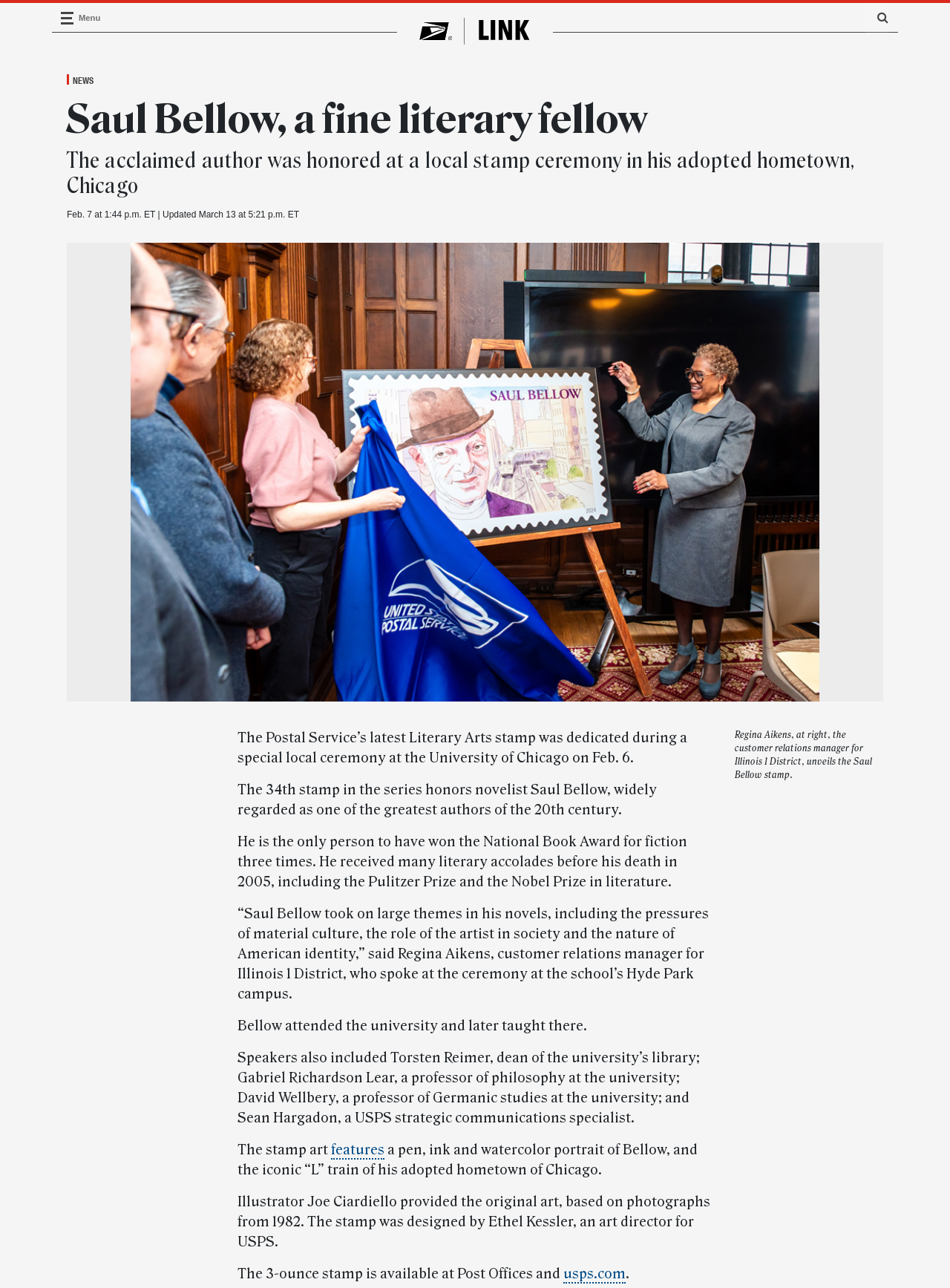Using the elements shown in the image, answer the question comprehensively: What is the name of the university where Saul Bellow taught?

The answer can be found in the paragraph 'Bellow attended the university and later taught there.' which mentions the university where Saul Bellow taught.